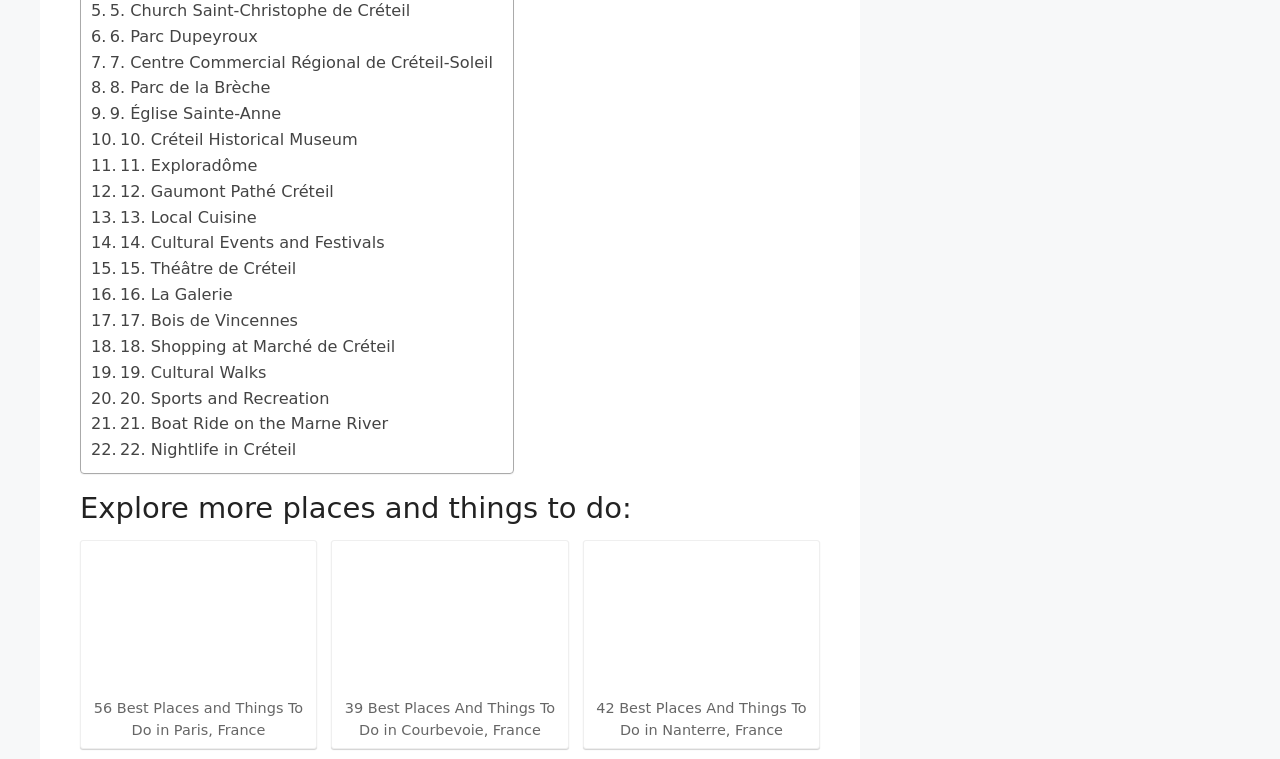Please reply to the following question with a single word or a short phrase:
What is the last link on the webpage?

Sports and Recreation